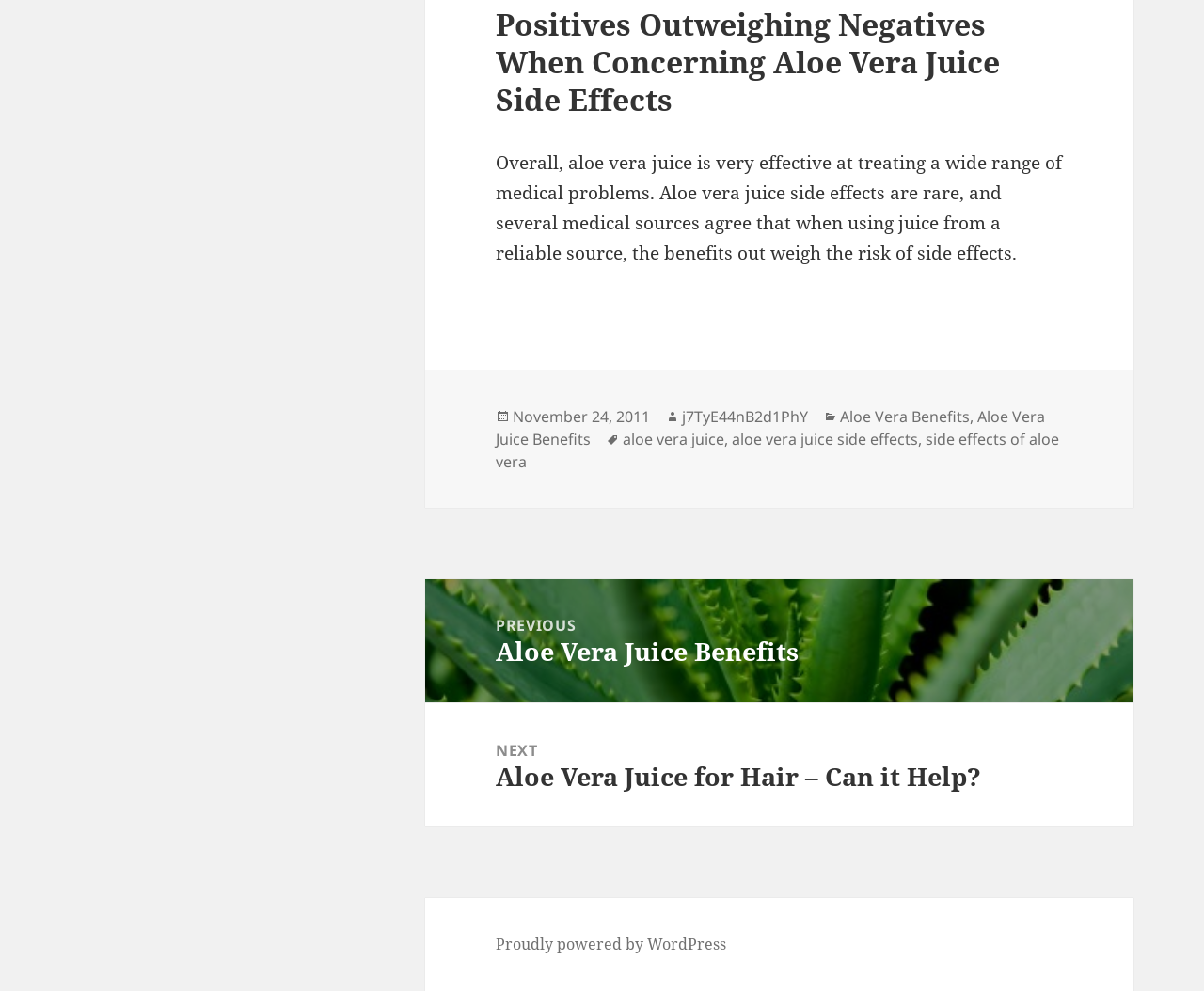Bounding box coordinates are specified in the format (top-left x, top-left y, bottom-right x, bottom-right y). All values are floating point numbers bounded between 0 and 1. Please provide the bounding box coordinate of the region this sentence describes: j7TyE44nB2d1PhY

[0.566, 0.41, 0.671, 0.431]